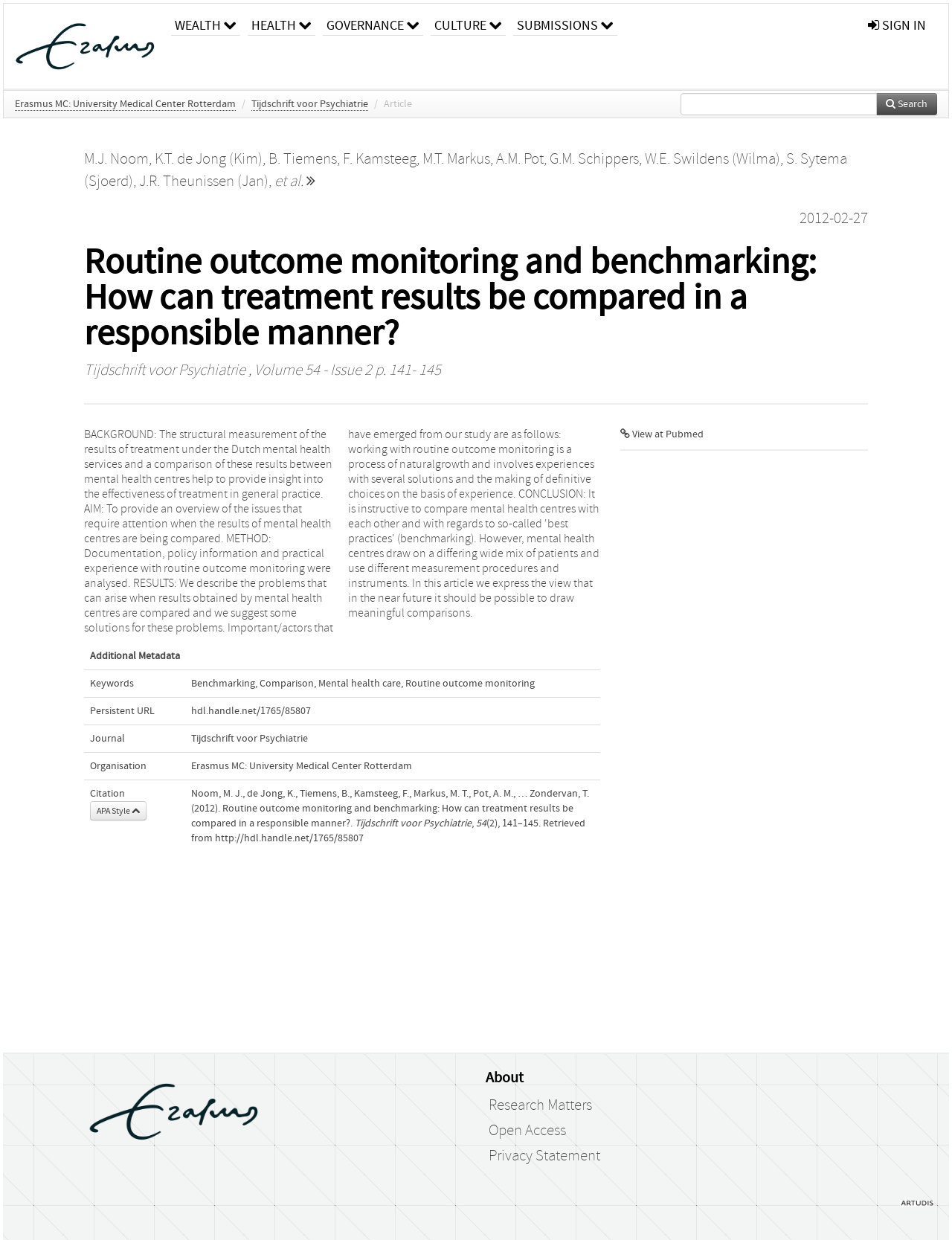Find the UI element described as: "View at Pubmed" and predict its bounding box coordinates. Ensure the coordinates are four float numbers between 0 and 1, [left, top, right, bottom].

[0.651, 0.345, 0.739, 0.355]